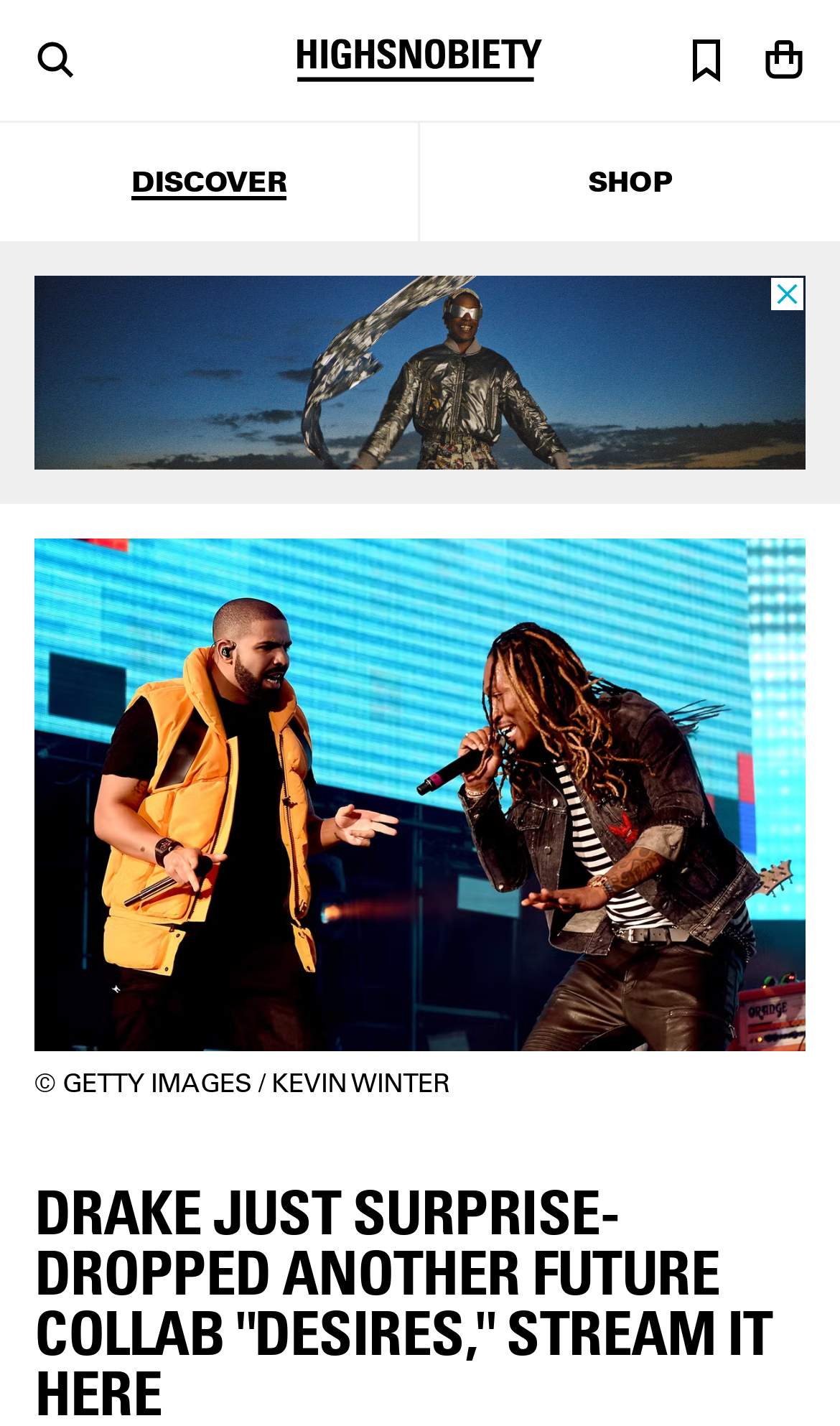Answer in one word or a short phrase: 
What is the logo of the website?

Highsnobiety logo